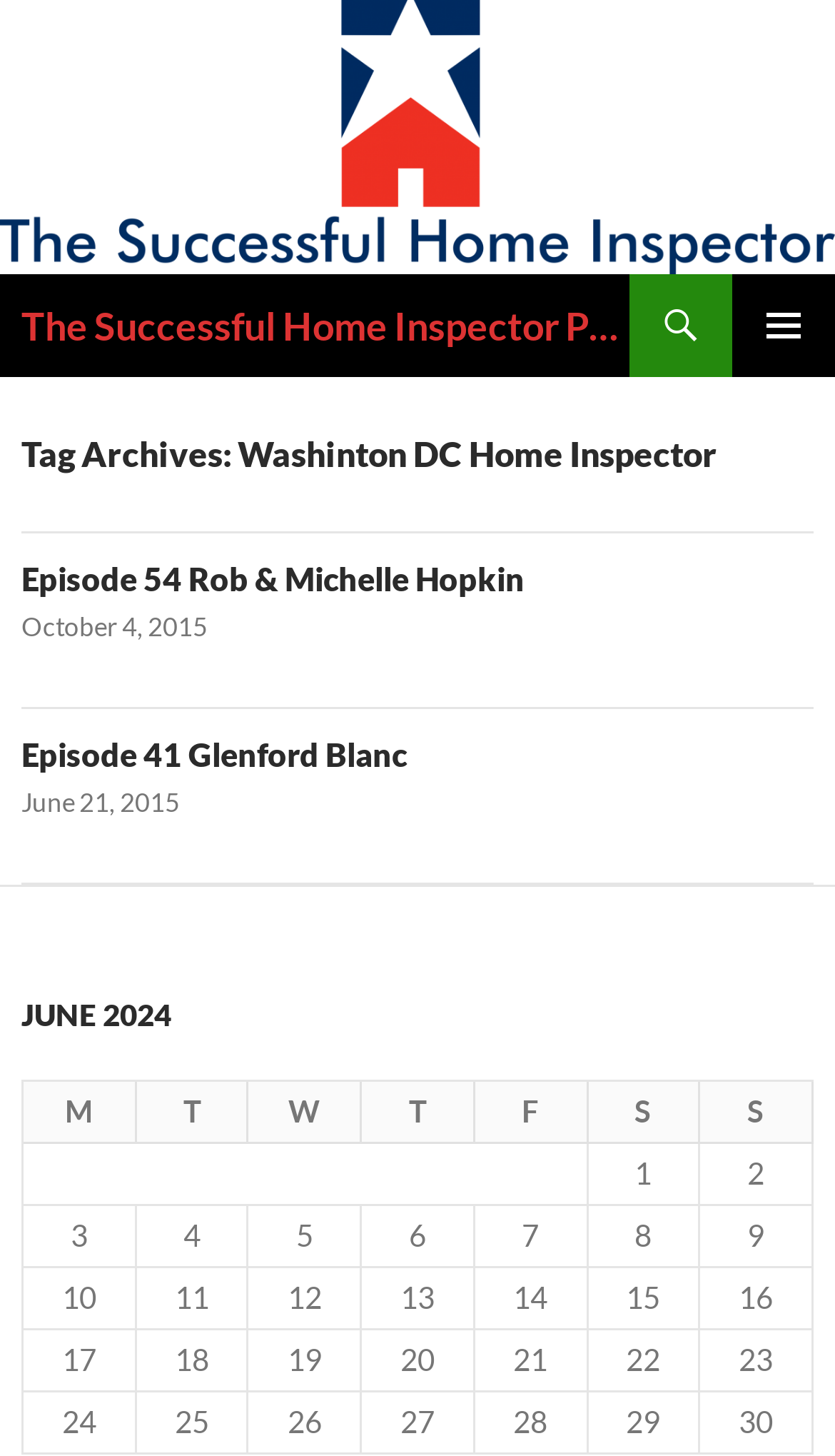Using the information from the screenshot, answer the following question thoroughly:
What is the topic of the blog post with the heading 'Episode 54 Rob & Michelle Hopkin'?

I inferred the topic by looking at the context of the webpage, which appears to be a blog about home inspection, and the heading 'Episode 54 Rob & Michelle Hopkin' which suggests a podcast episode about home inspection.